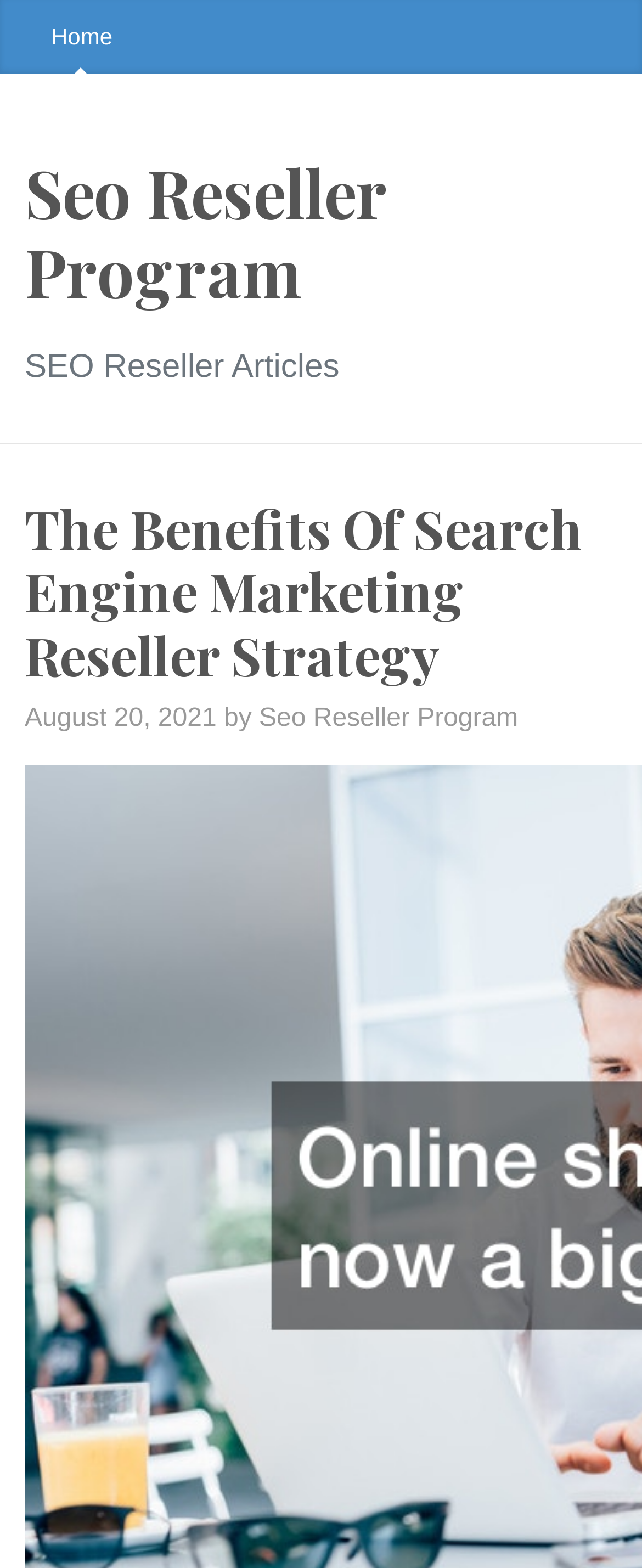Who is the author of the article?
Using the picture, provide a one-word or short phrase answer.

Seo Reseller Program